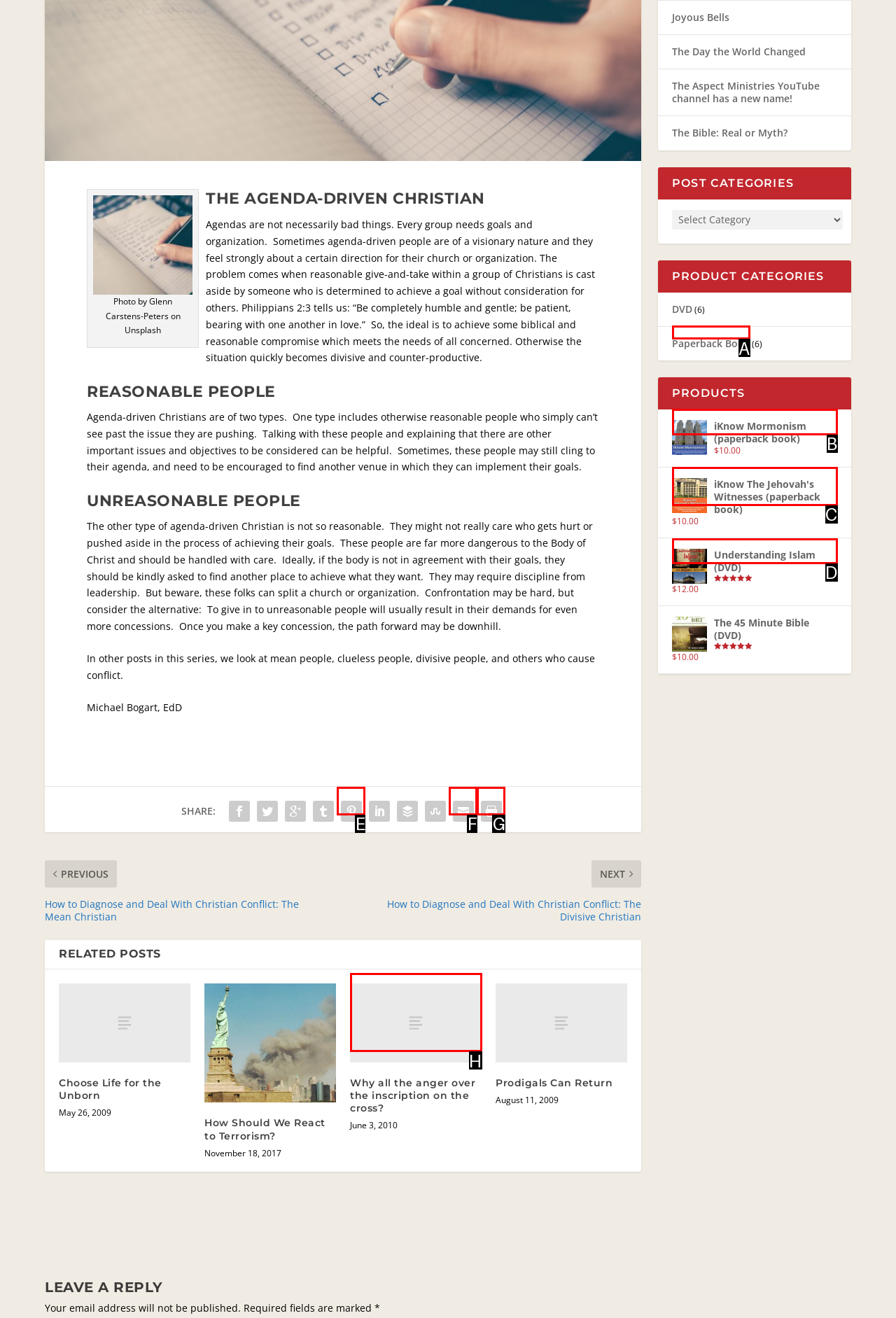Select the option that matches this description: iKnow Mormonism (paperback book)
Answer by giving the letter of the chosen option.

B